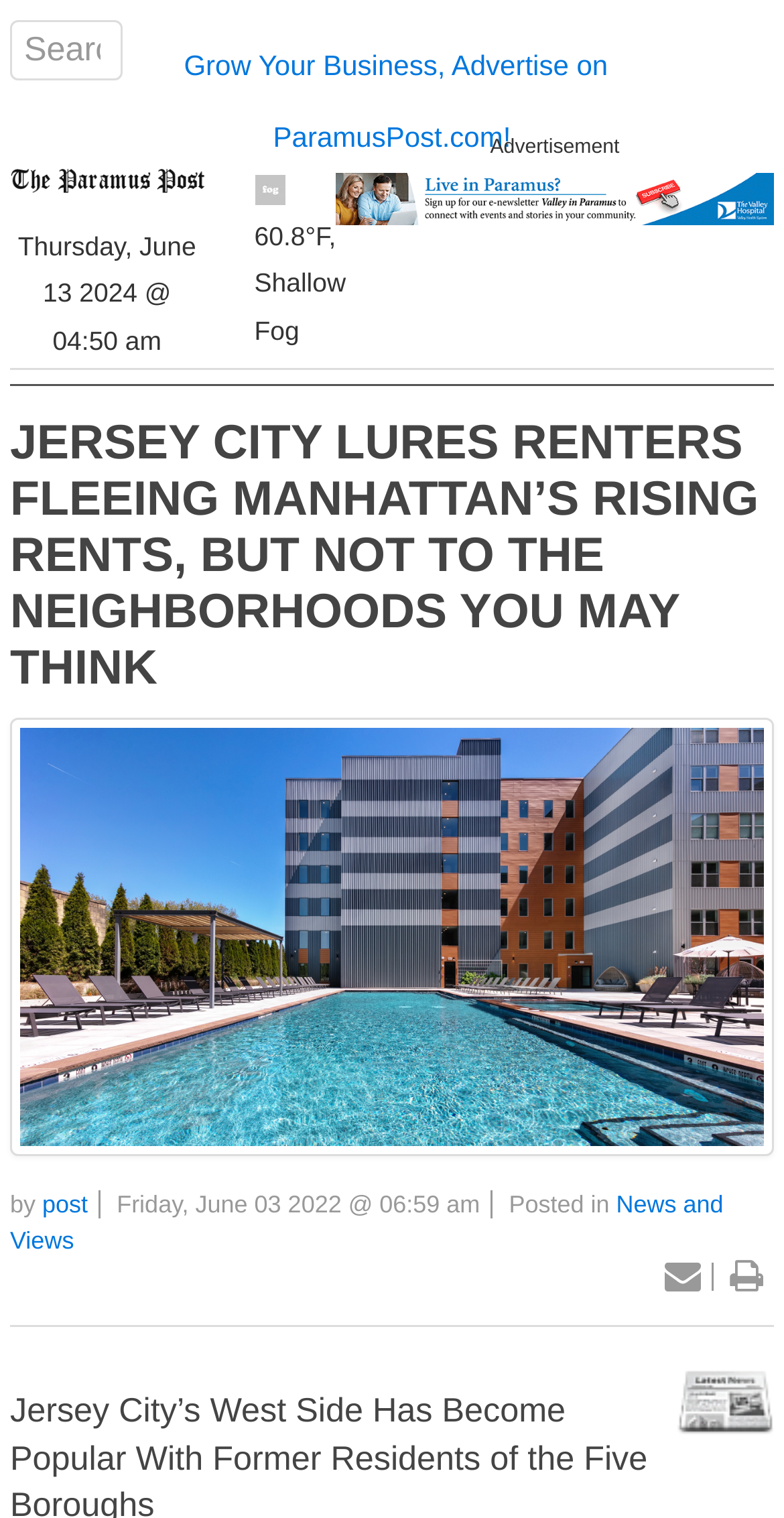Give a one-word or phrase response to the following question: What is the current weather condition?

Shallow Fog